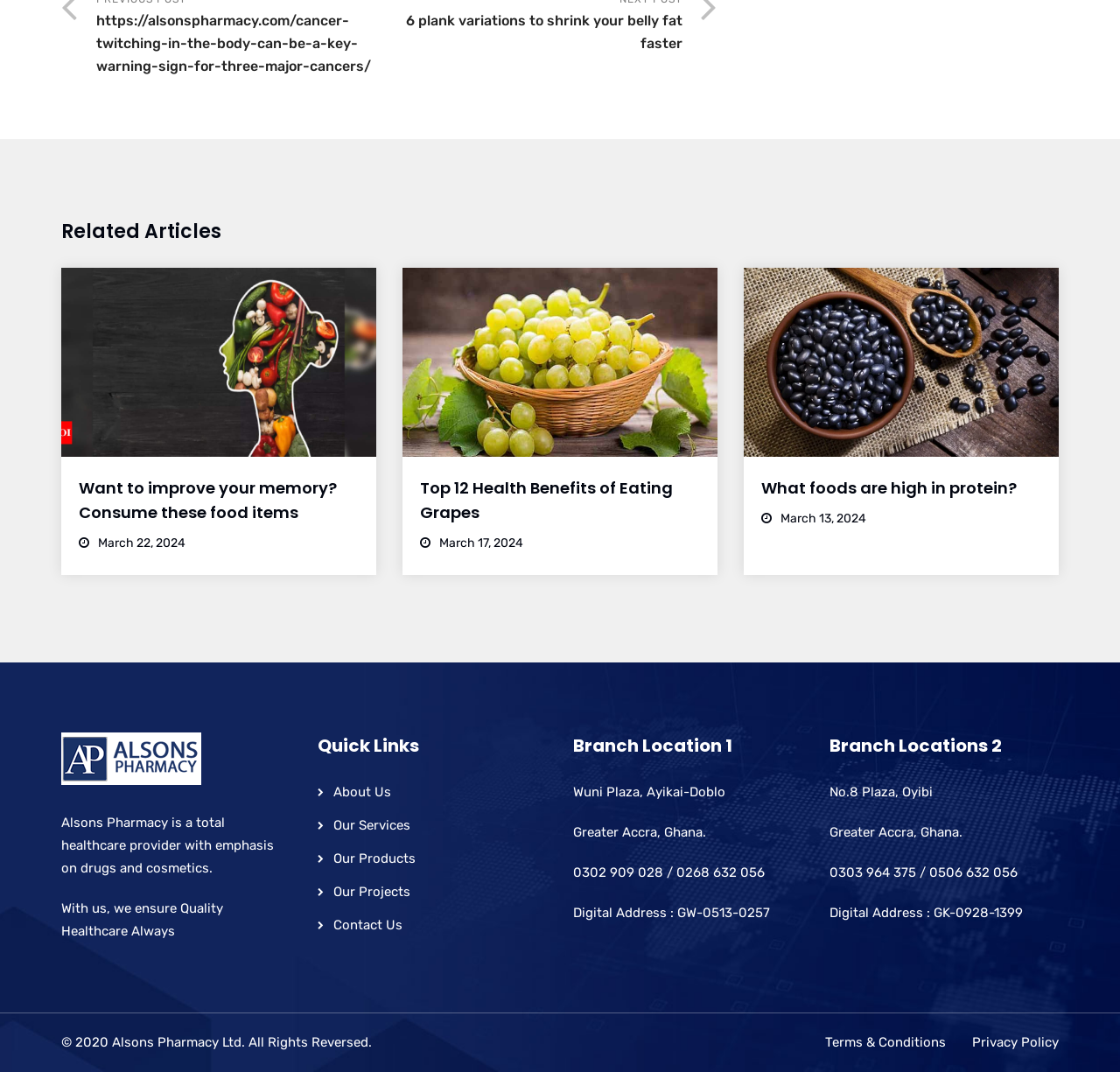Determine the bounding box coordinates of the region to click in order to accomplish the following instruction: "Click on the 'What foods are high in protein?' link". Provide the coordinates as four float numbers between 0 and 1, specifically [left, top, right, bottom].

[0.68, 0.445, 0.908, 0.465]